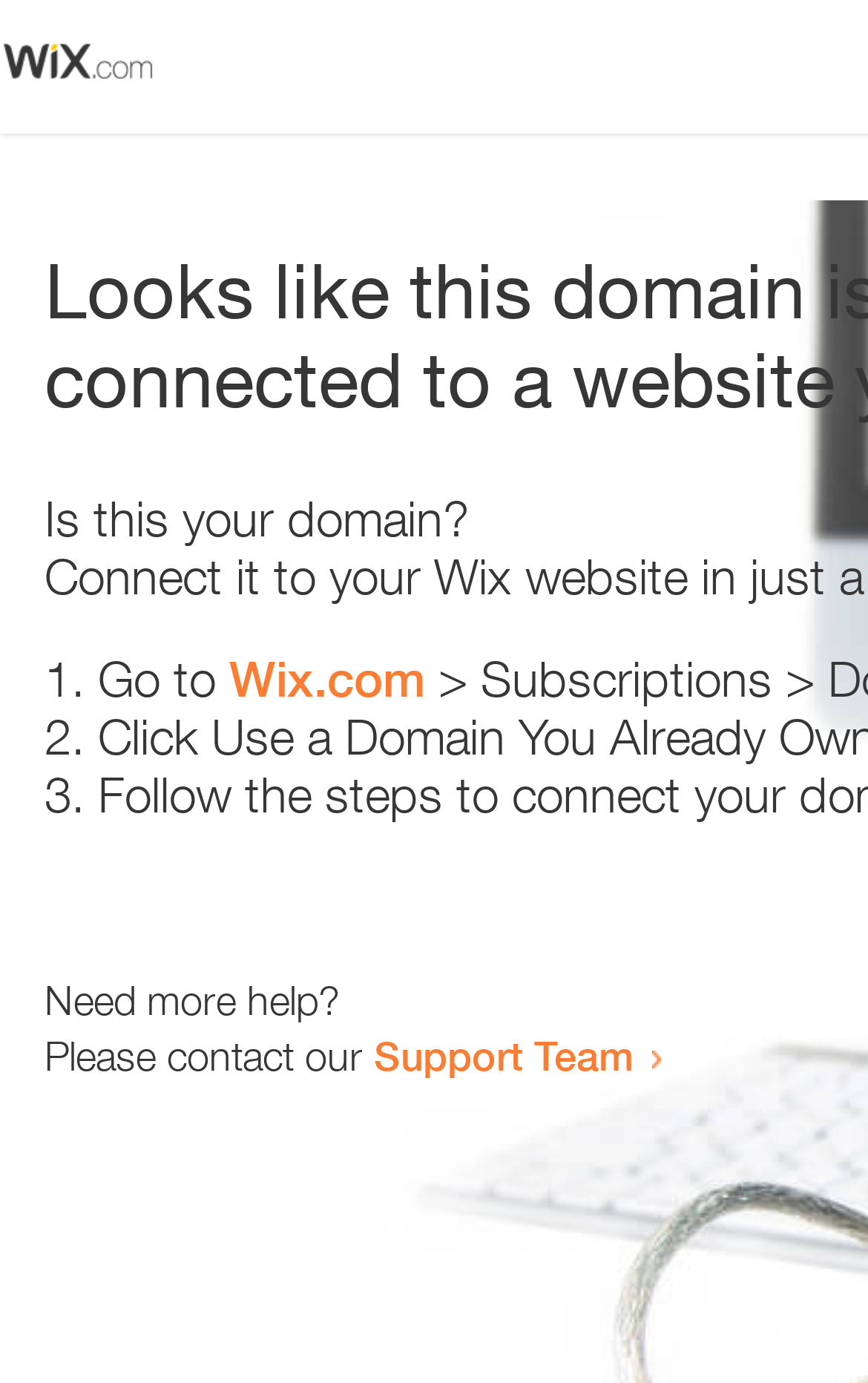Can you identify and provide the main heading of the webpage?

Looks like this domain isn't
connected to a website yet